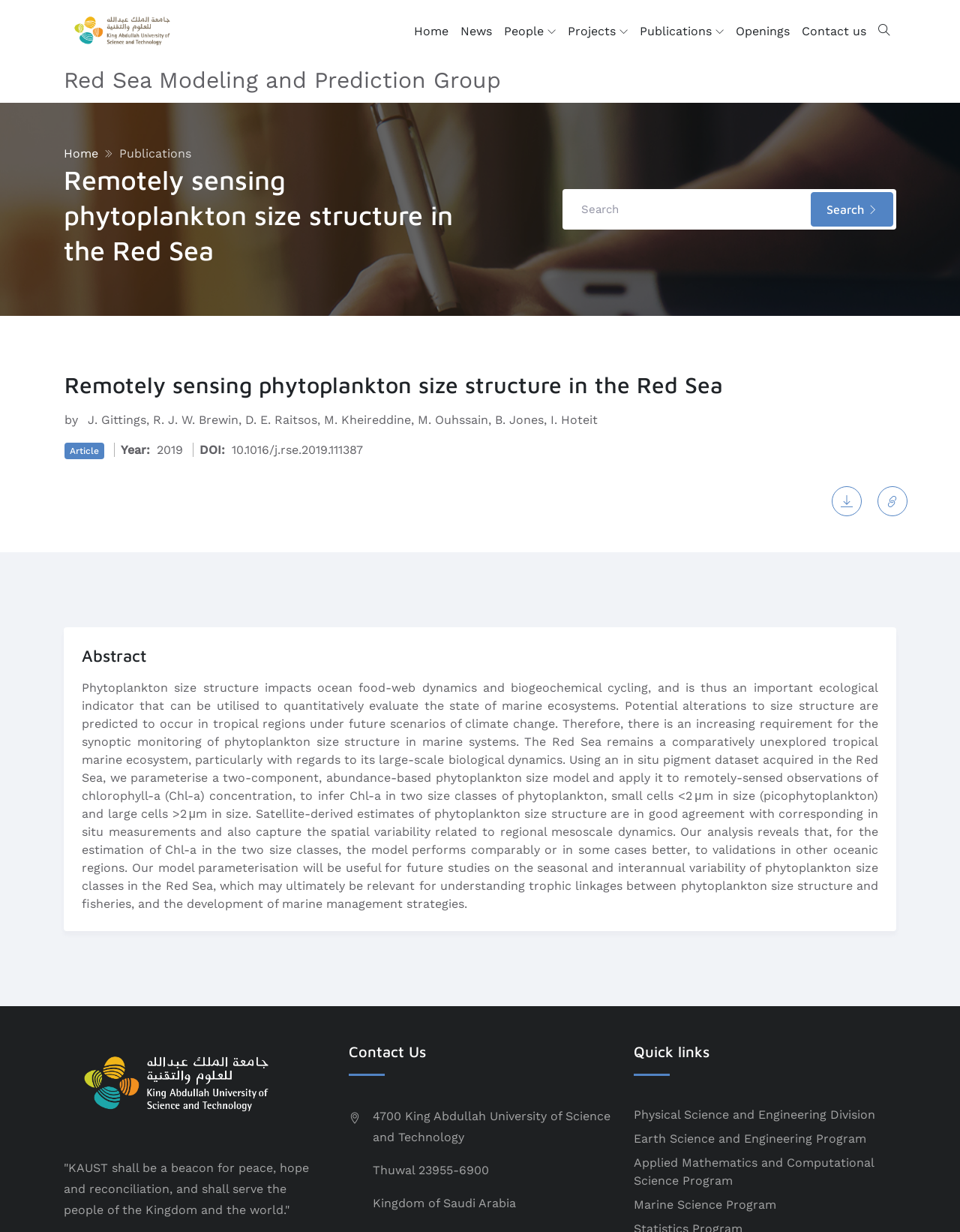What is the topic of the abstract?
Based on the image, provide a one-word or brief-phrase response.

Phytoplankton size structure